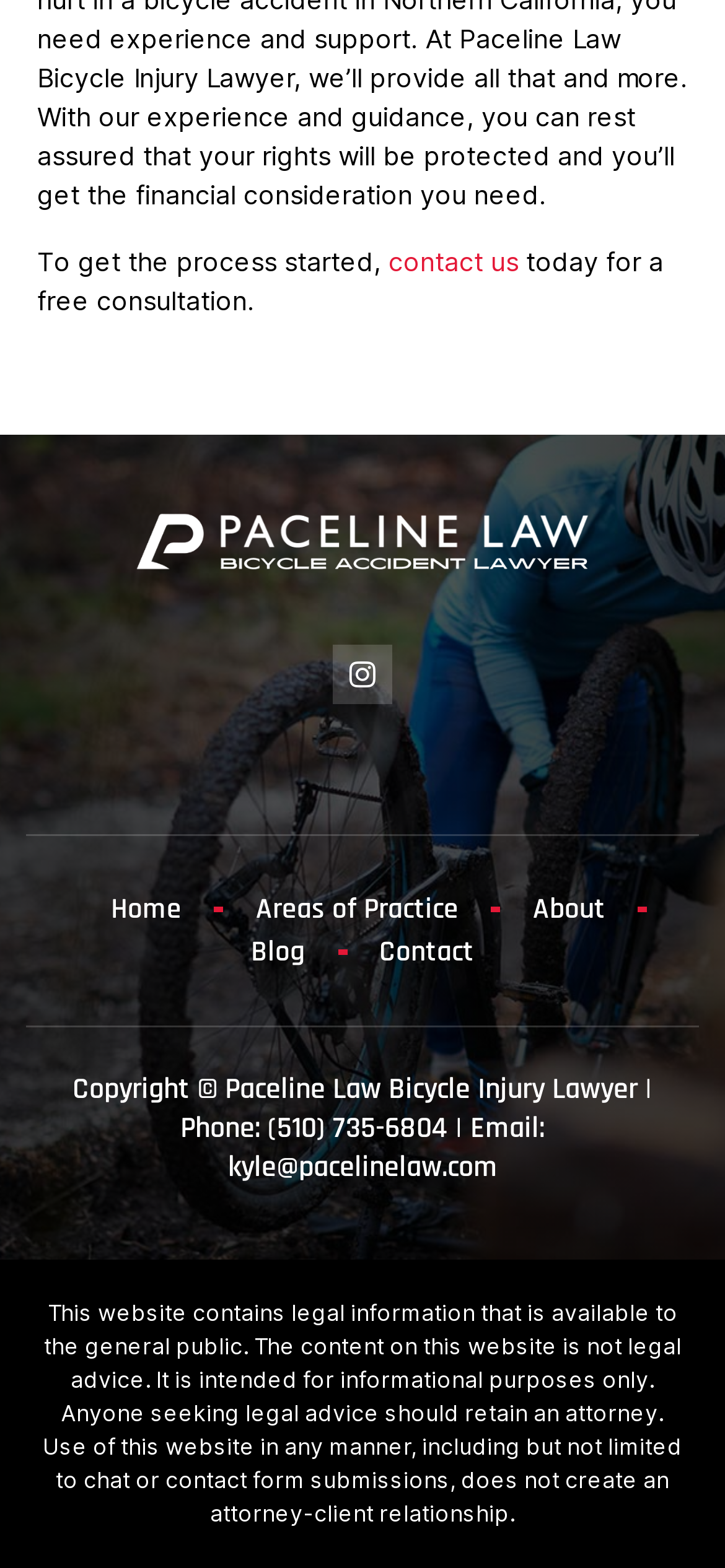For the given element description kyle@pacelinelaw.com, determine the bounding box coordinates of the UI element. The coordinates should follow the format (top-left x, top-left y, bottom-right x, bottom-right y) and be within the range of 0 to 1.

[0.314, 0.732, 0.686, 0.757]